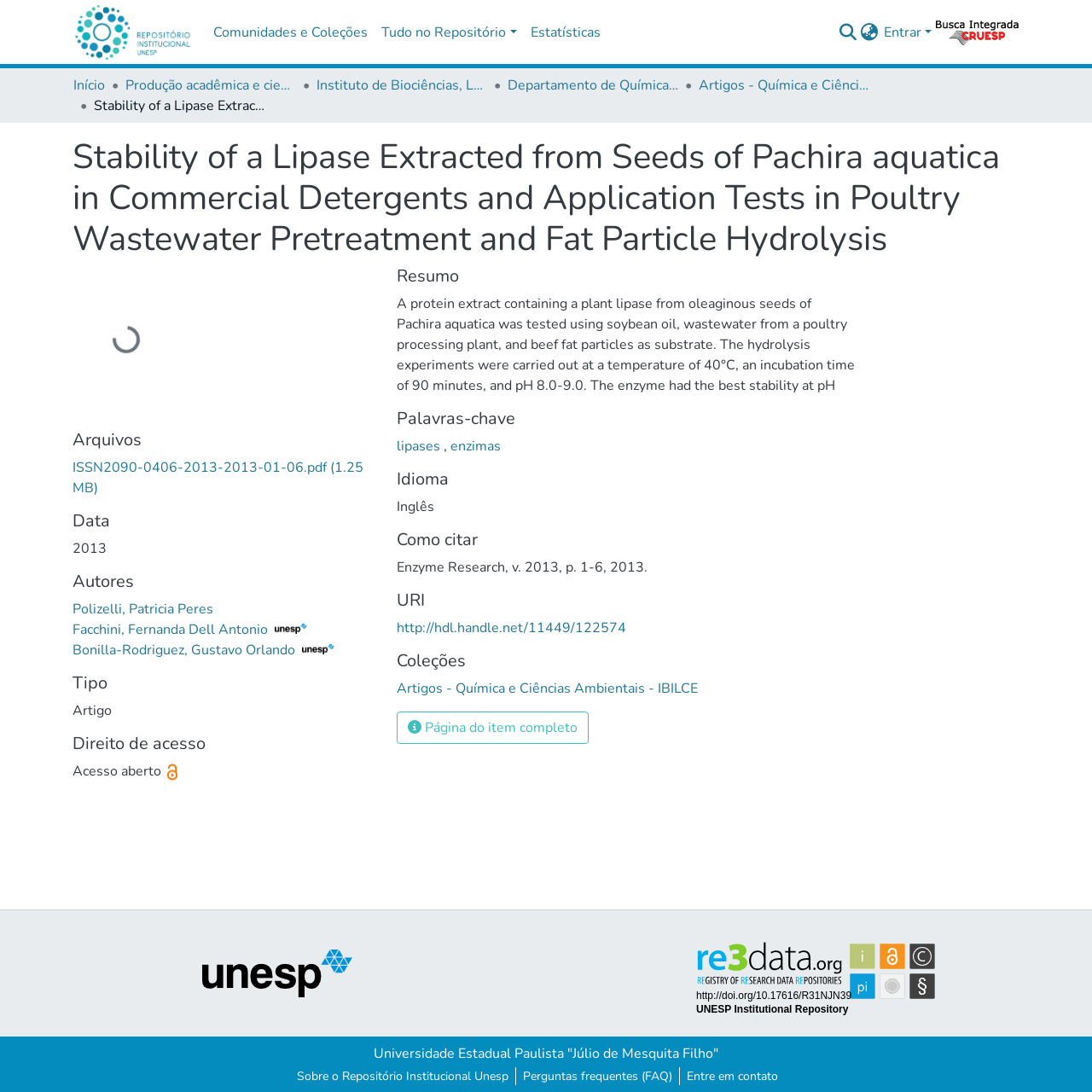Determine the main headline from the webpage and extract its text.

Stability of a Lipase Extracted from Seeds of Pachira aquatica in Commercial Detergents and Application Tests in Poultry Wastewater Pretreatment and Fat Particle Hydrolysis